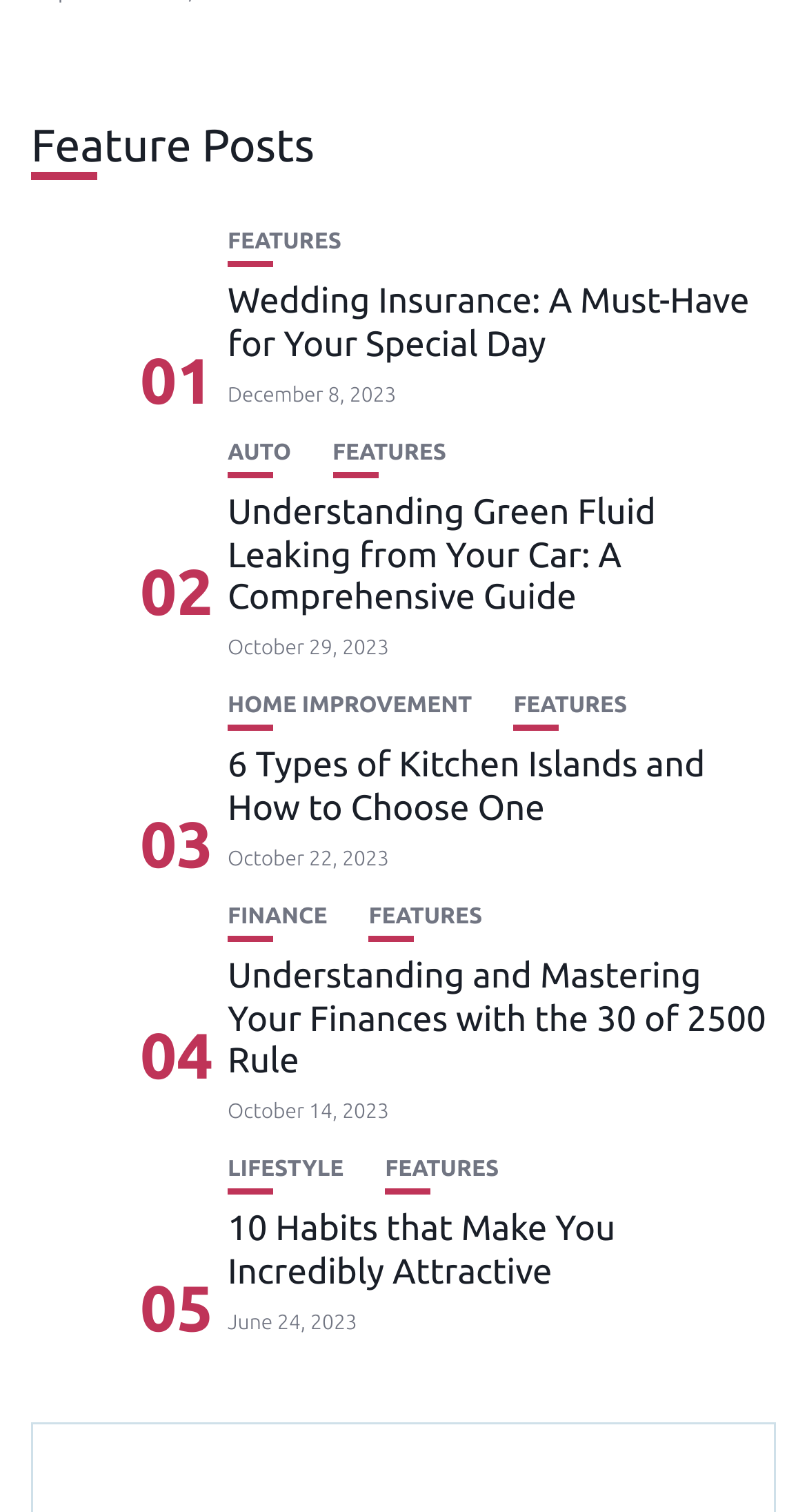Provide the bounding box coordinates for the area that should be clicked to complete the instruction: "Learn about 'Understanding and Mastering Your Finances with the 30 of 2500 Rule'".

[0.282, 0.633, 0.962, 0.717]